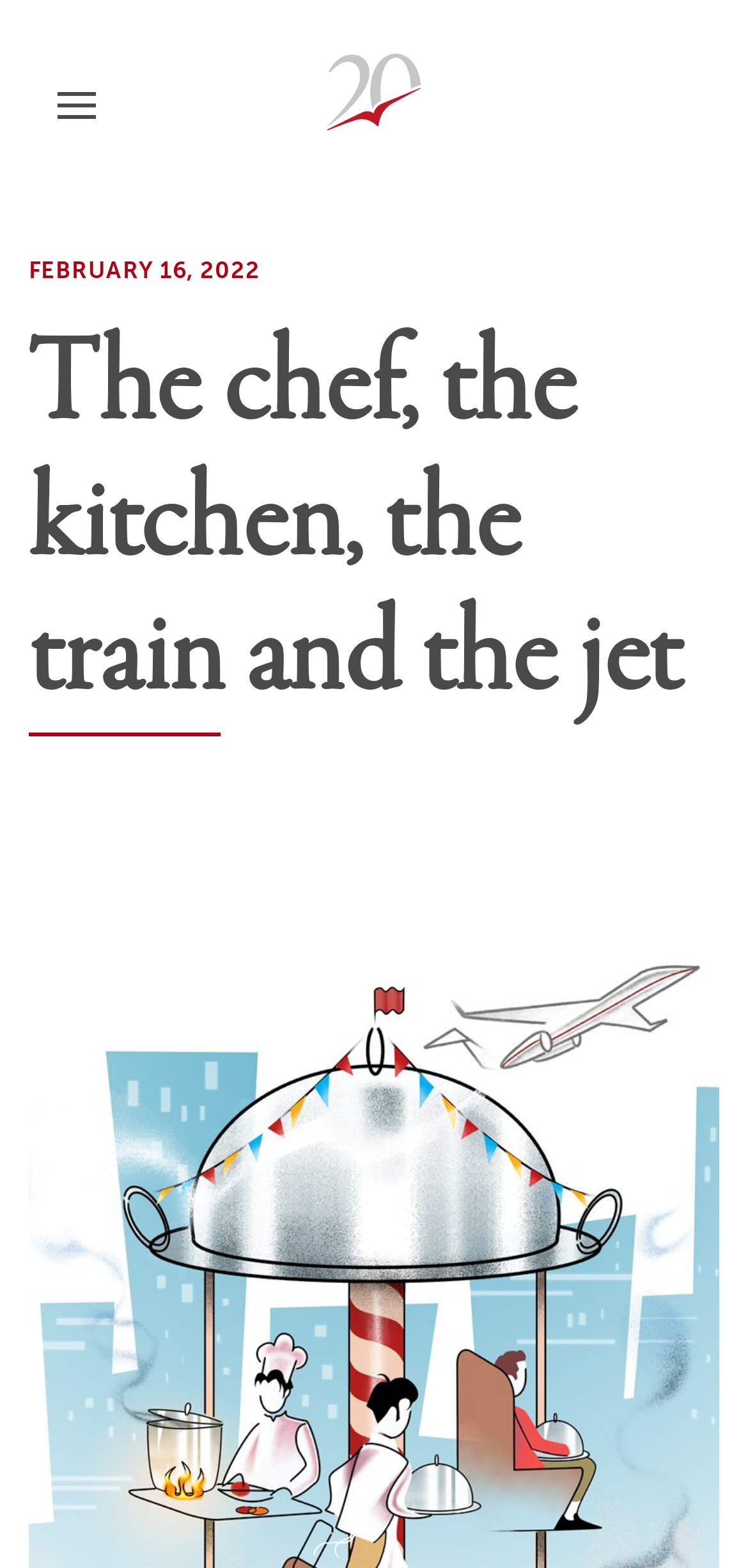Locate and extract the headline of this webpage.

The chef, the kitchen, the train and the jet